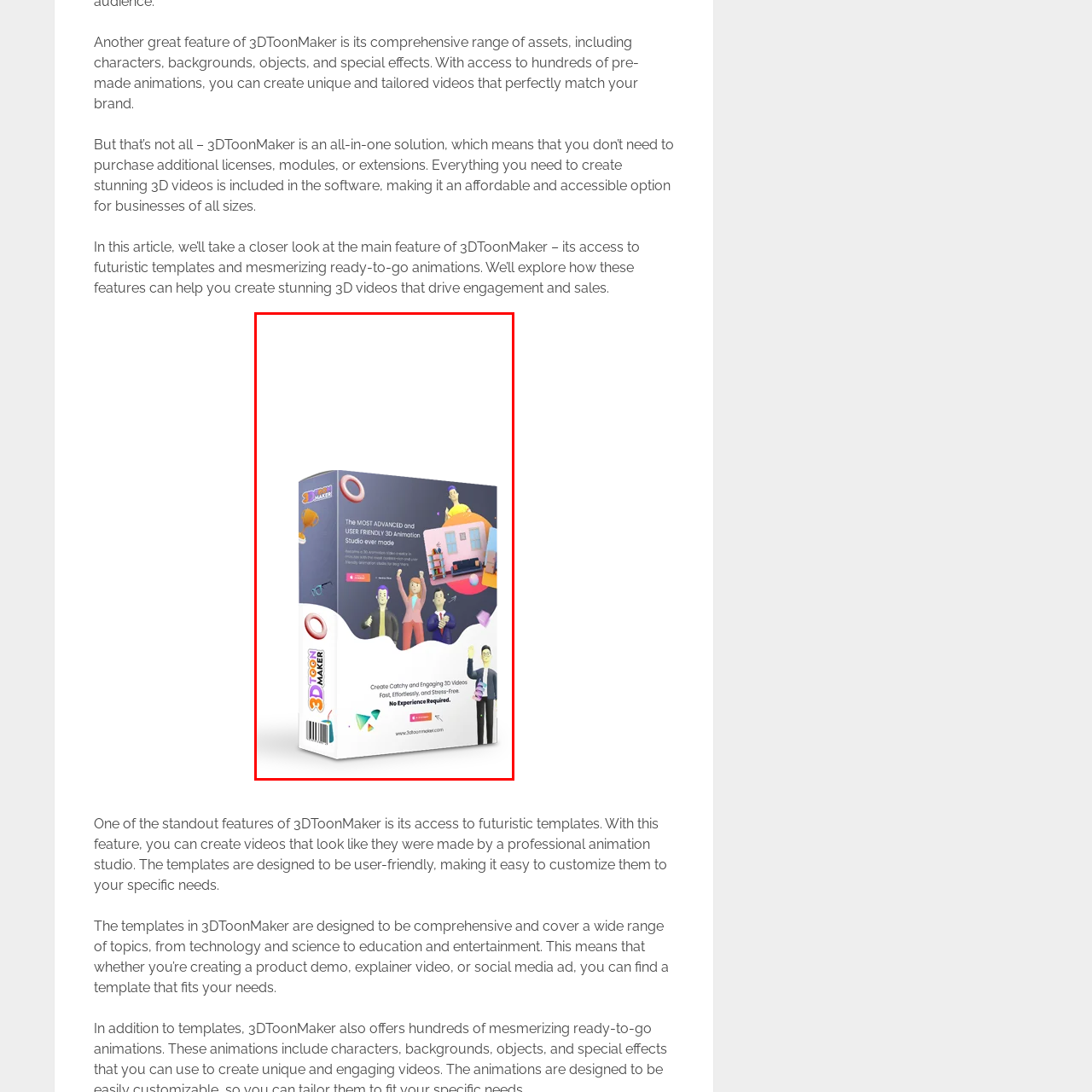What is the primary focus of the software?
Assess the image contained within the red bounding box and give a detailed answer based on the visual elements present in the image.

The tagline on the box 'Create Catchy and Engaging 3D Videos Fast, Effortlessly, and Stress-Free' and the illustrations of characters engaged in various activities suggest that the primary focus of the software is to create 3D animations.